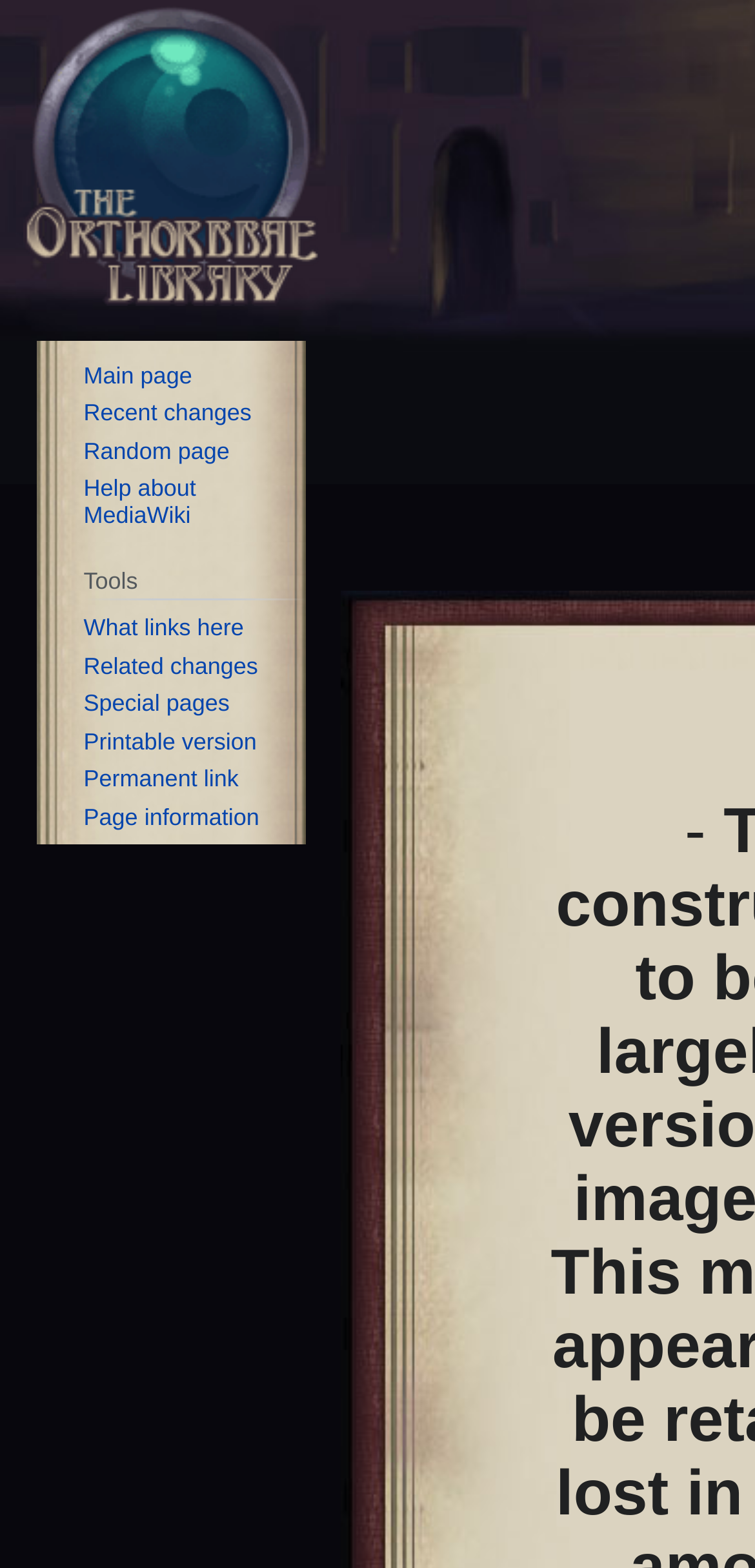How many navigation sections are there?
Provide a short answer using one word or a brief phrase based on the image.

2